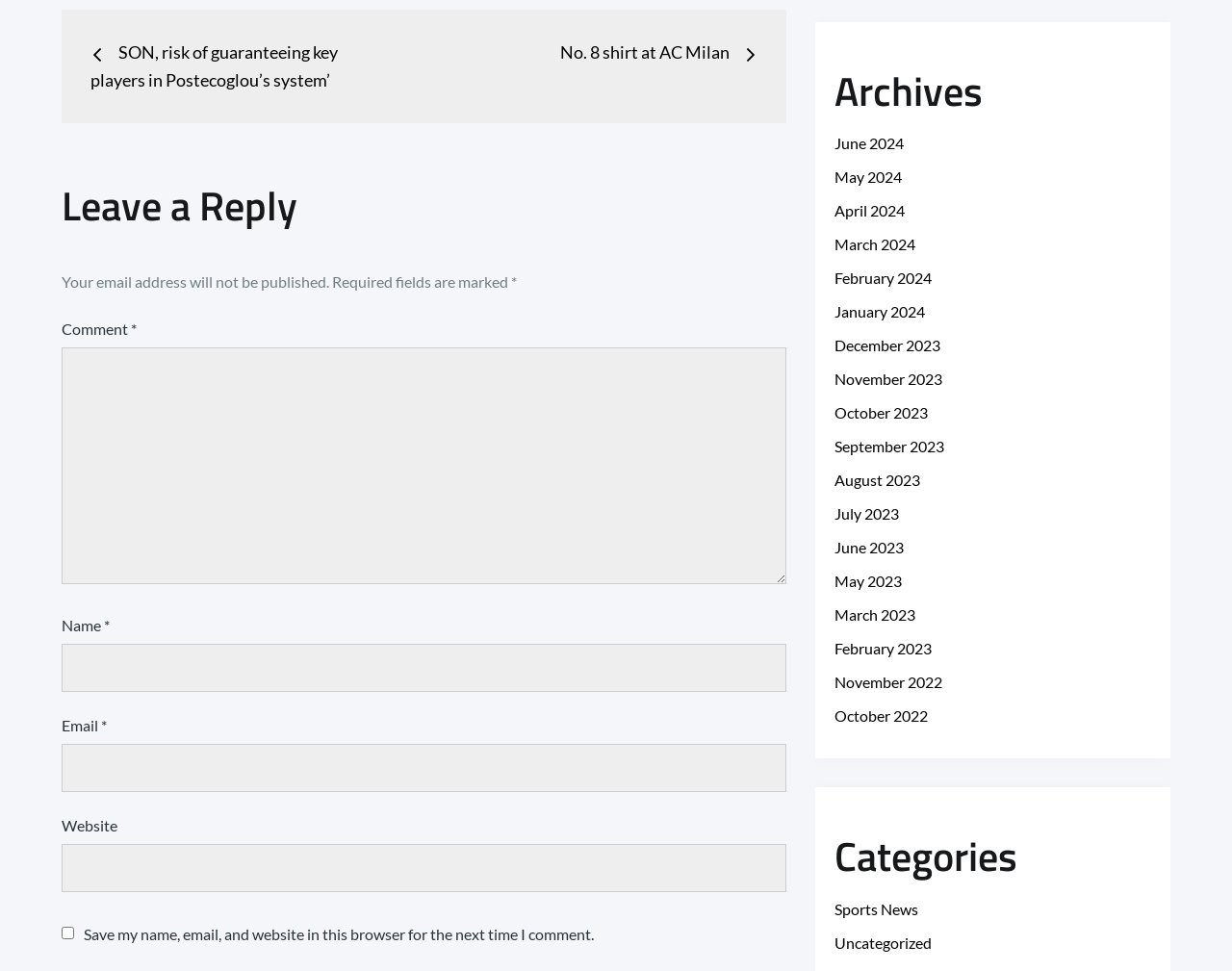Using the description "parent_node: Website name="url"", locate and provide the bounding box of the UI element.

[0.05, 0.869, 0.639, 0.918]